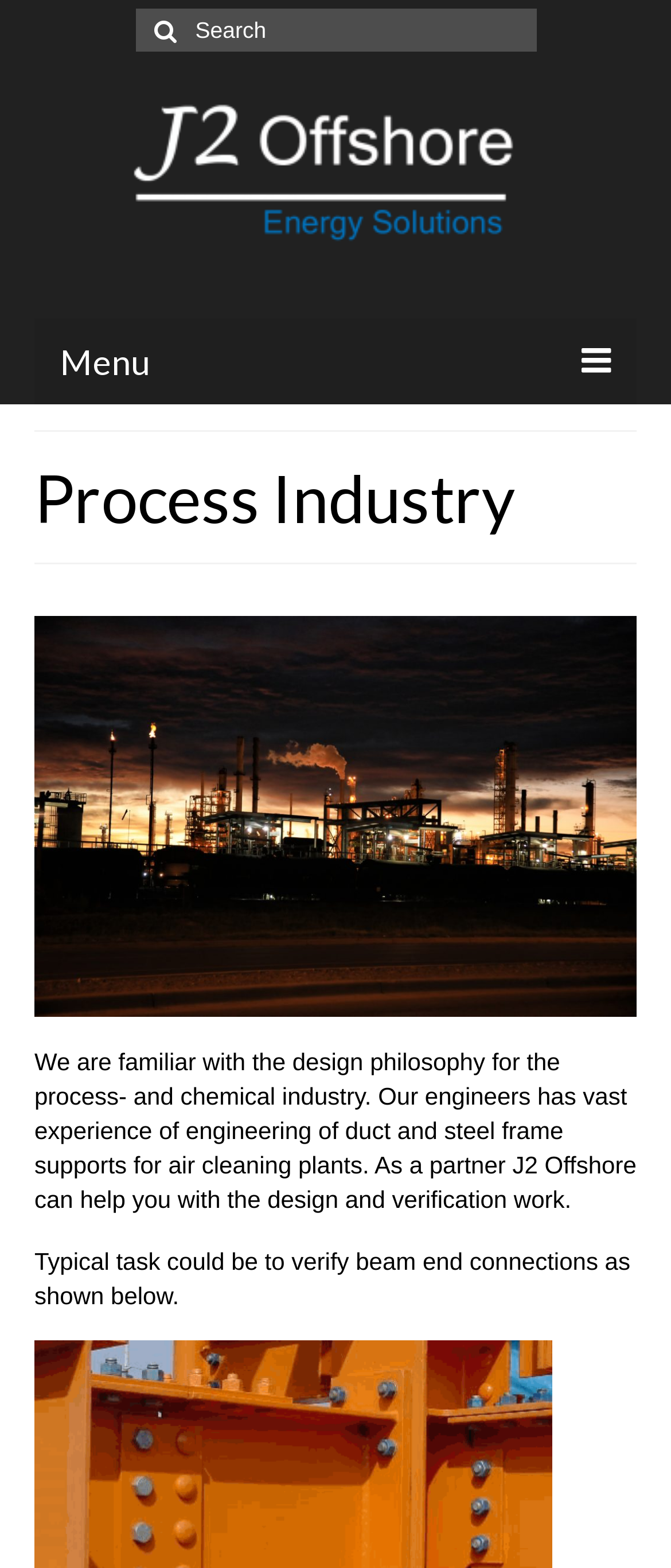Observe the image and answer the following question in detail: What type of engineering does the company provide?

The company provides design and verification work, as mentioned in the description, which states that 'As a partner J2 Offshore can help you with the design and verification work'.